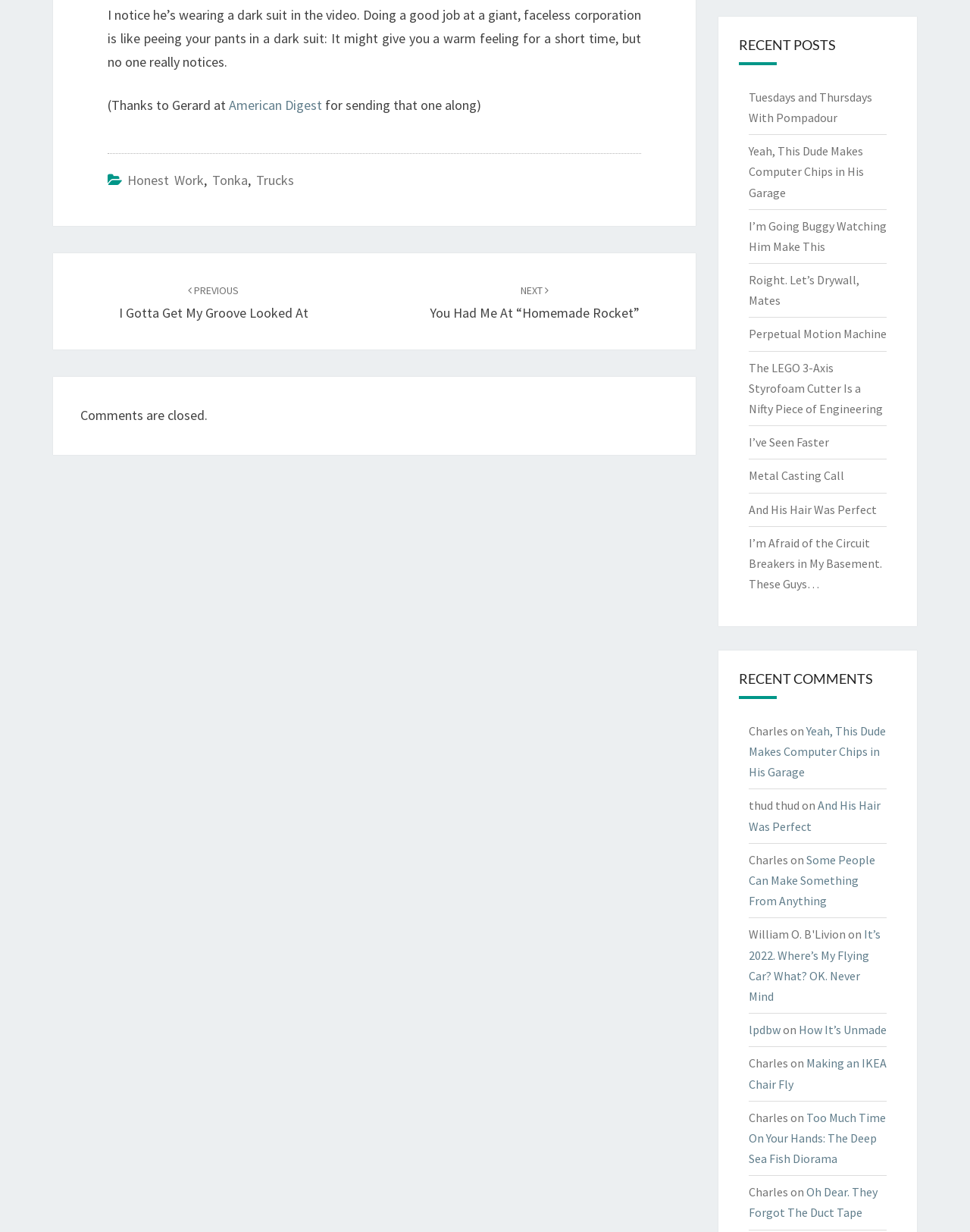Please provide a detailed answer to the question below by examining the image:
How many recent comments are listed on the webpage?

The webpage has a section titled 'RECENT COMMENTS' which lists 8 comments, hence the answer is 8.